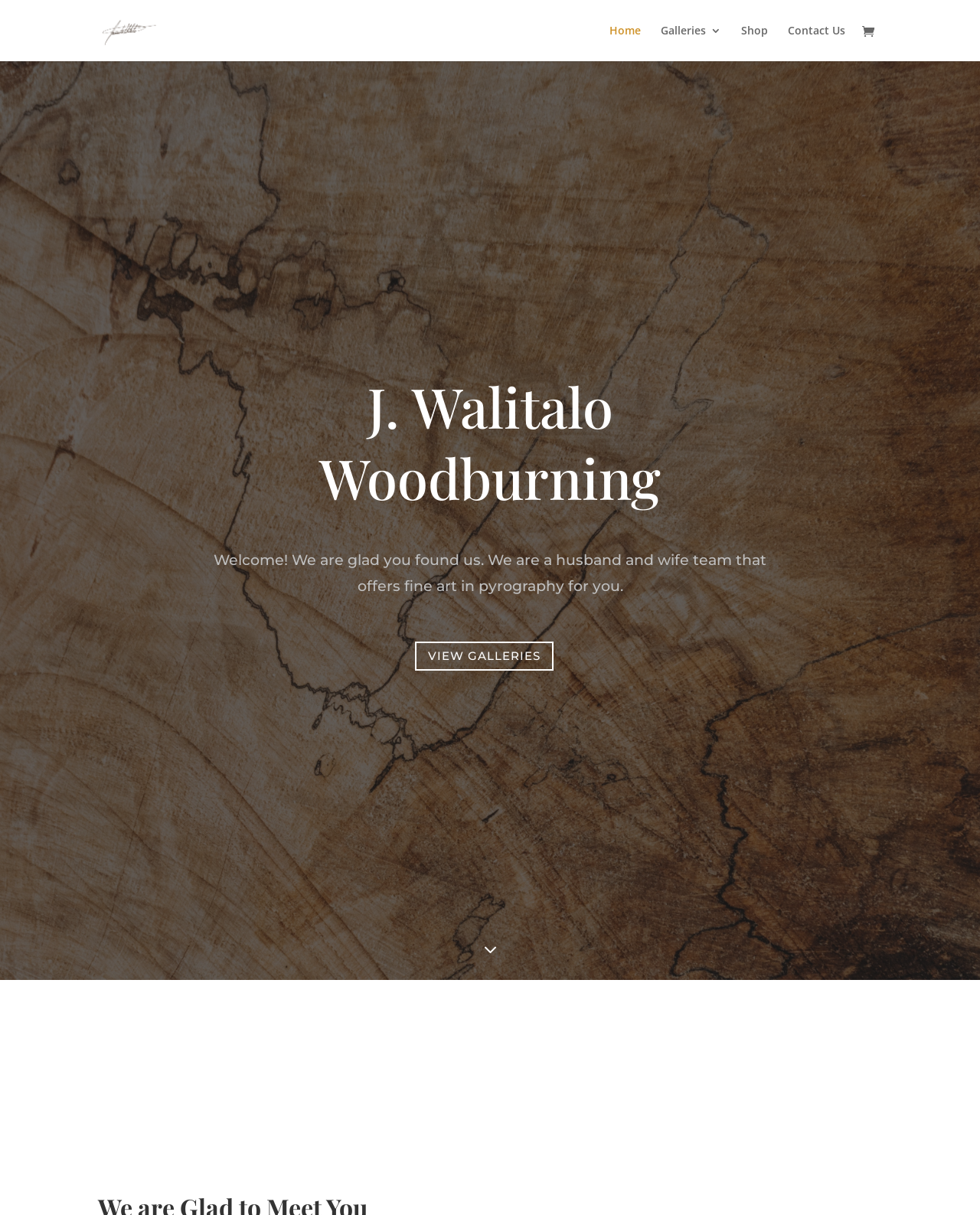Explain in detail what is displayed on the webpage.

The webpage is about J. Walitalo Woodburning, a pyrography service. At the top left, there is a logo image with the text "J. Walitalo Woodburning" next to it, which is also a link. Below the logo, there is a navigation menu with five links: "Home", "Galleries 3", "Shop", "Contact Us", and a social media icon.

The main content of the page is divided into two sections. The first section has a heading "J. Walitalo Woodburning" and a brief introduction that says "Welcome! We are glad you found us. We are a husband and wife team that offers fine art in pyrography for you." Below the introduction, there is a call-to-action link "VIEW GALLERIES".

The second section is located at the bottom of the page and has a heading "OUR STORY". There is also a link "3" at the bottom right of the page, but its purpose is unclear. Overall, the webpage has a simple layout with a focus on introducing the pyrography service and providing navigation to other pages.